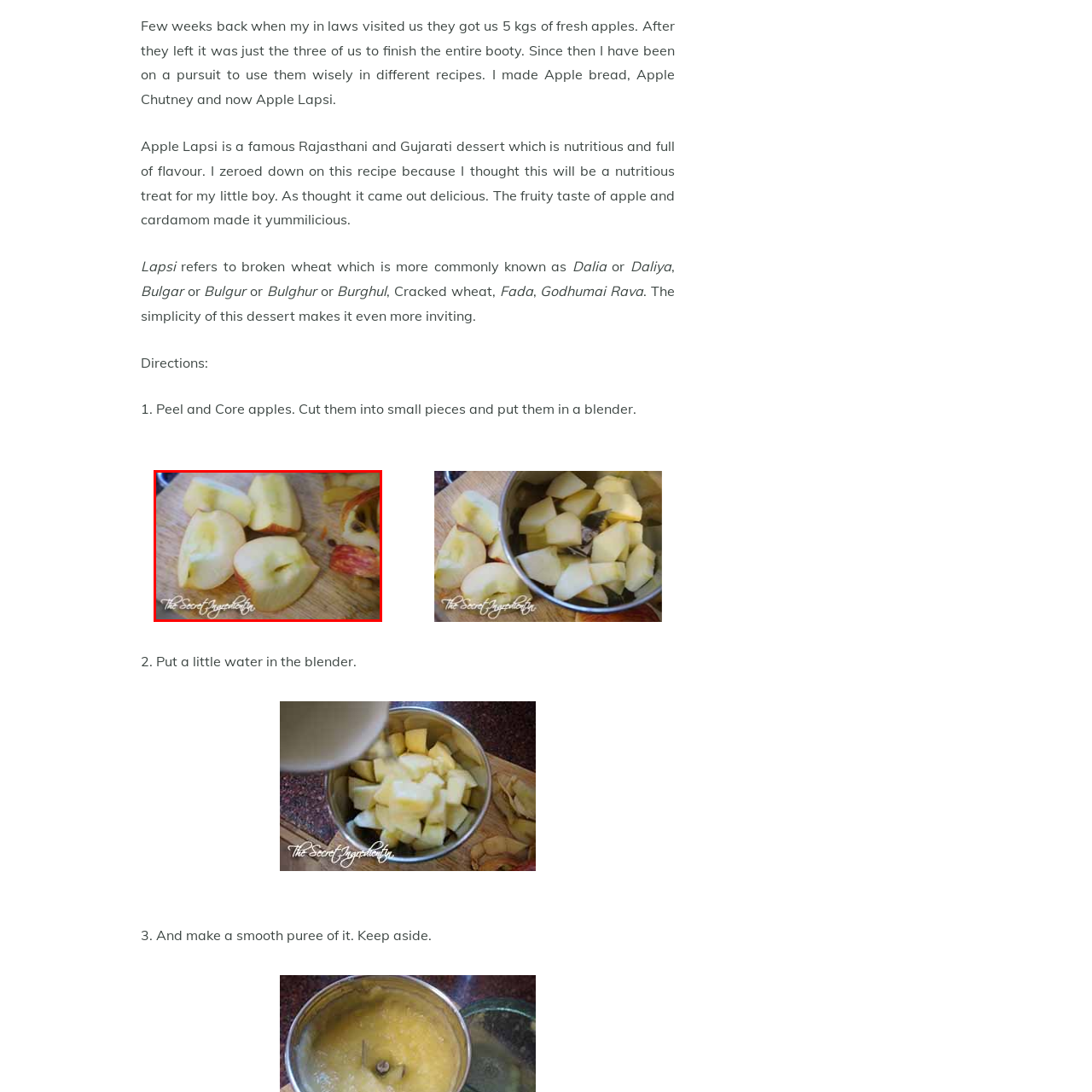Focus on the area highlighted by the red bounding box and give a thorough response to the following question, drawing from the image: What is the purpose of blending the apples?

The caption states that the apples are ripe and ready to be blended into a smooth puree, which is a significant step in creating the Apple Lapsi dessert, implying that the blending is necessary for the recipe.